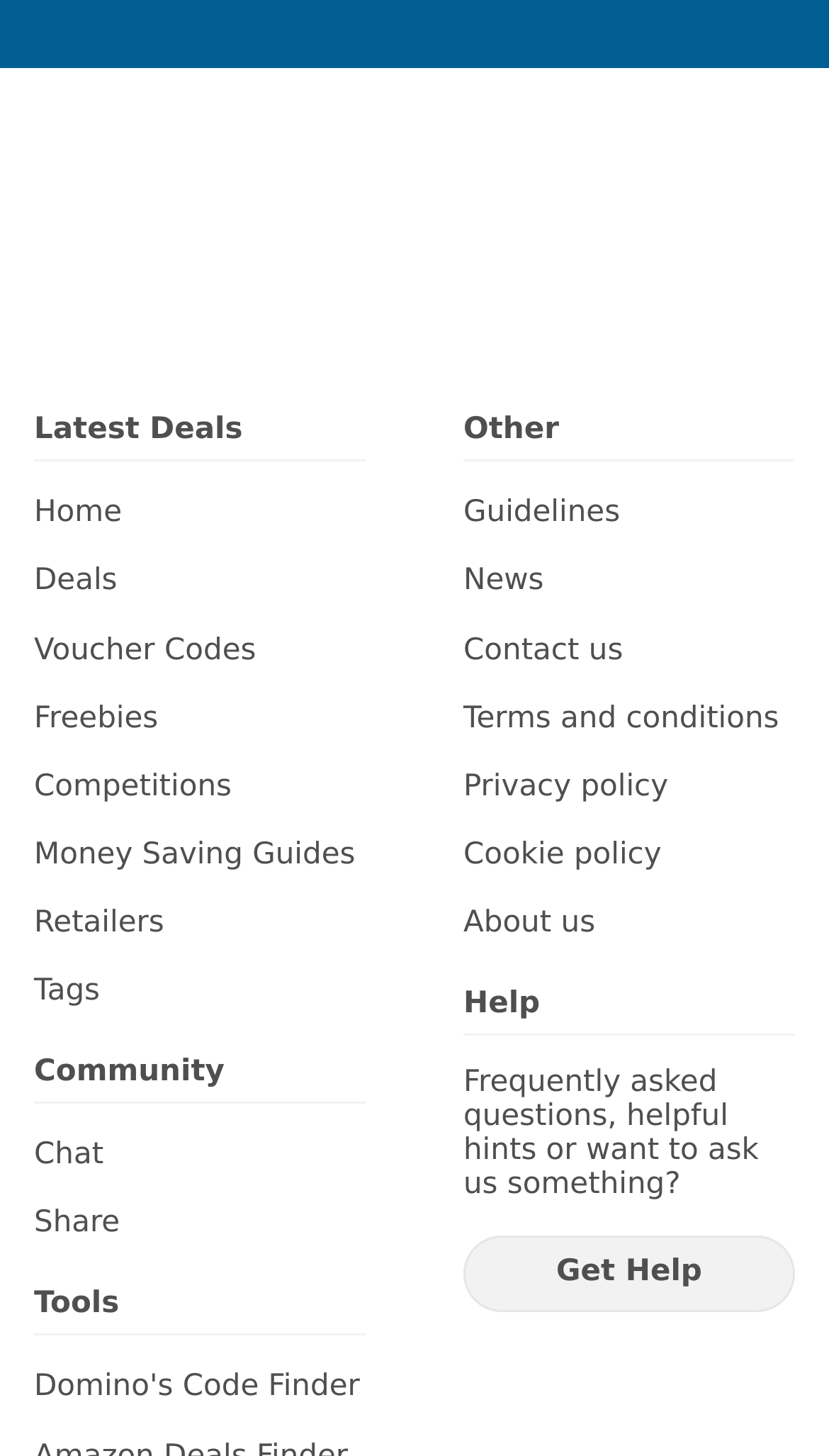Locate the bounding box coordinates of the clickable region to complete the following instruction: "Explore the 'Community' section."

[0.041, 0.725, 0.271, 0.748]